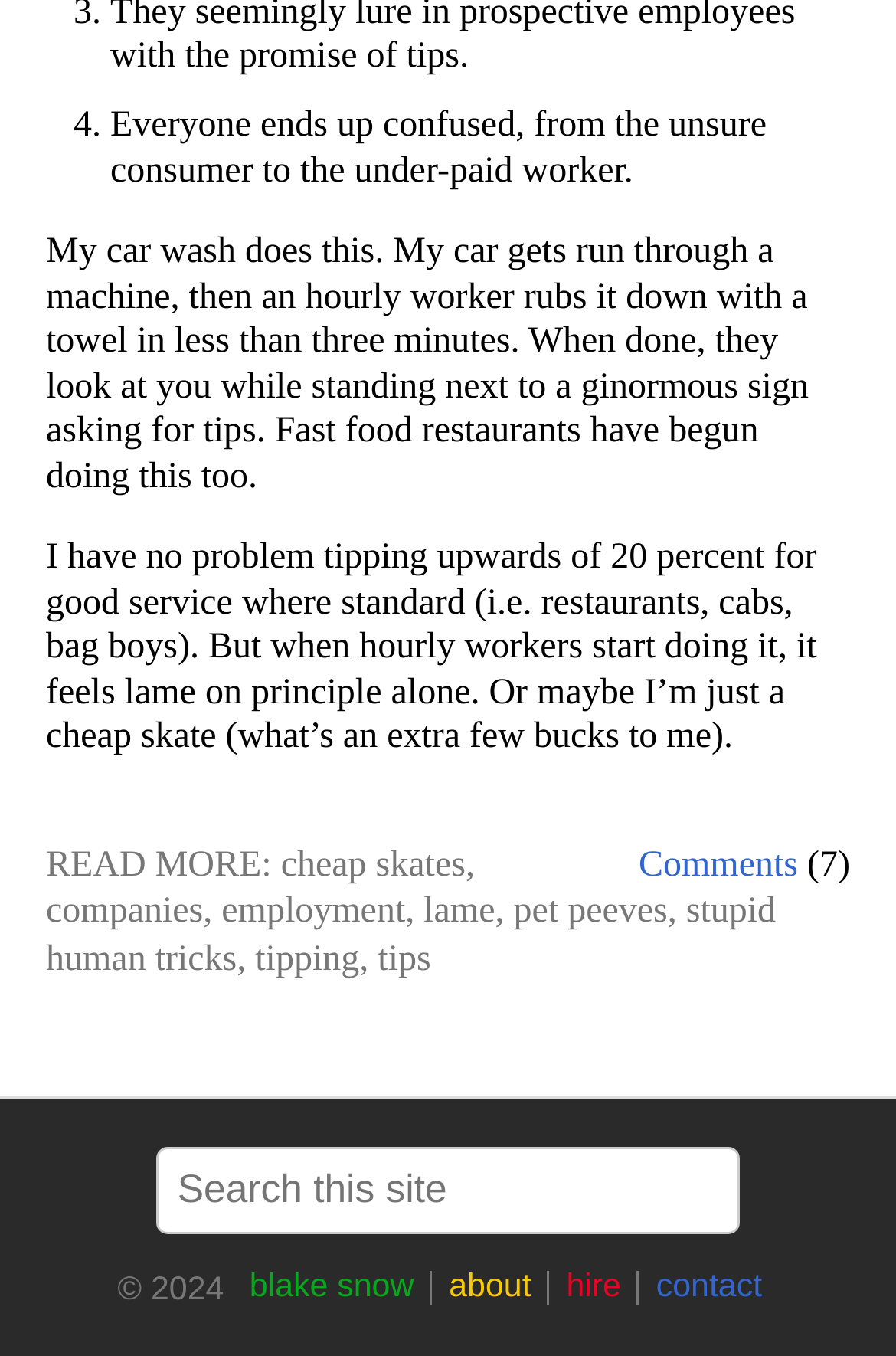Pinpoint the bounding box coordinates of the clickable area needed to execute the instruction: "Contact the author". The coordinates should be specified as four float numbers between 0 and 1, i.e., [left, top, right, bottom].

[0.714, 0.936, 0.869, 0.963]